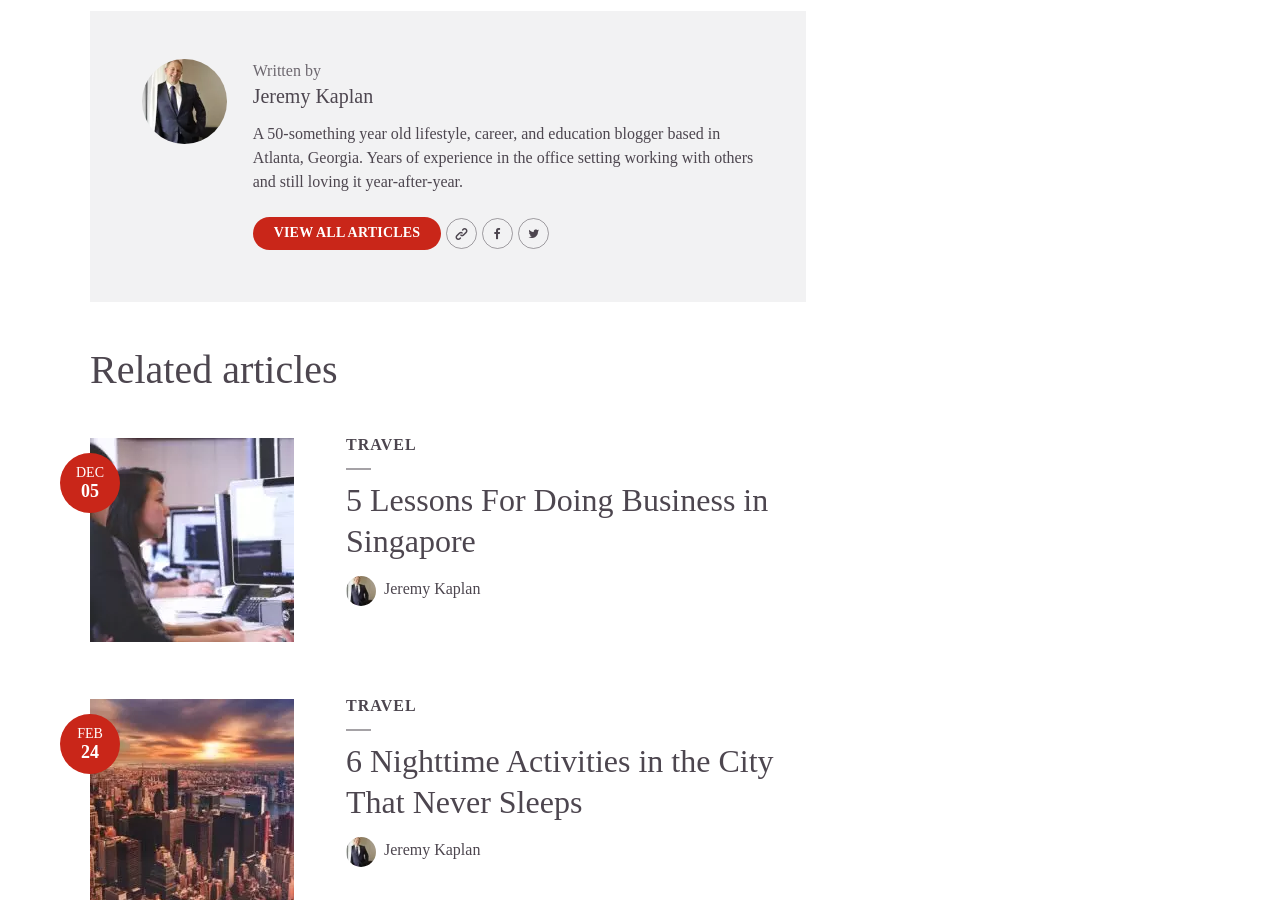Analyze the image and answer the question with as much detail as possible: 
What is the date of the article '6 Nighttime Activities in the City That Never Sleeps'?

The date of the article is mentioned as 'FEB 24' in the link next to the article title.